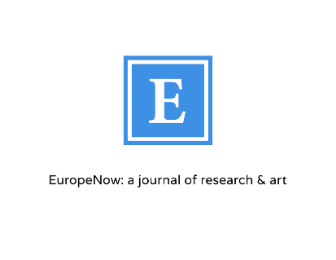Generate a detailed narrative of the image.

The image features the logo of "EuropeNow," a journal dedicated to research and art. The logo displays a stylized letter "E" in white set against a vibrant blue square, symbolizing clarity and professionalism. Below the logo, the journal's tagline, "EuropeNow: a journal of research & art," is presented in a simple, modern font, indicating its focus on scholarly and artistic explorations within European contexts. This visual identity reflects the journal's mission to foster engaging discussions and disseminate insights relevant to contemporary European society.